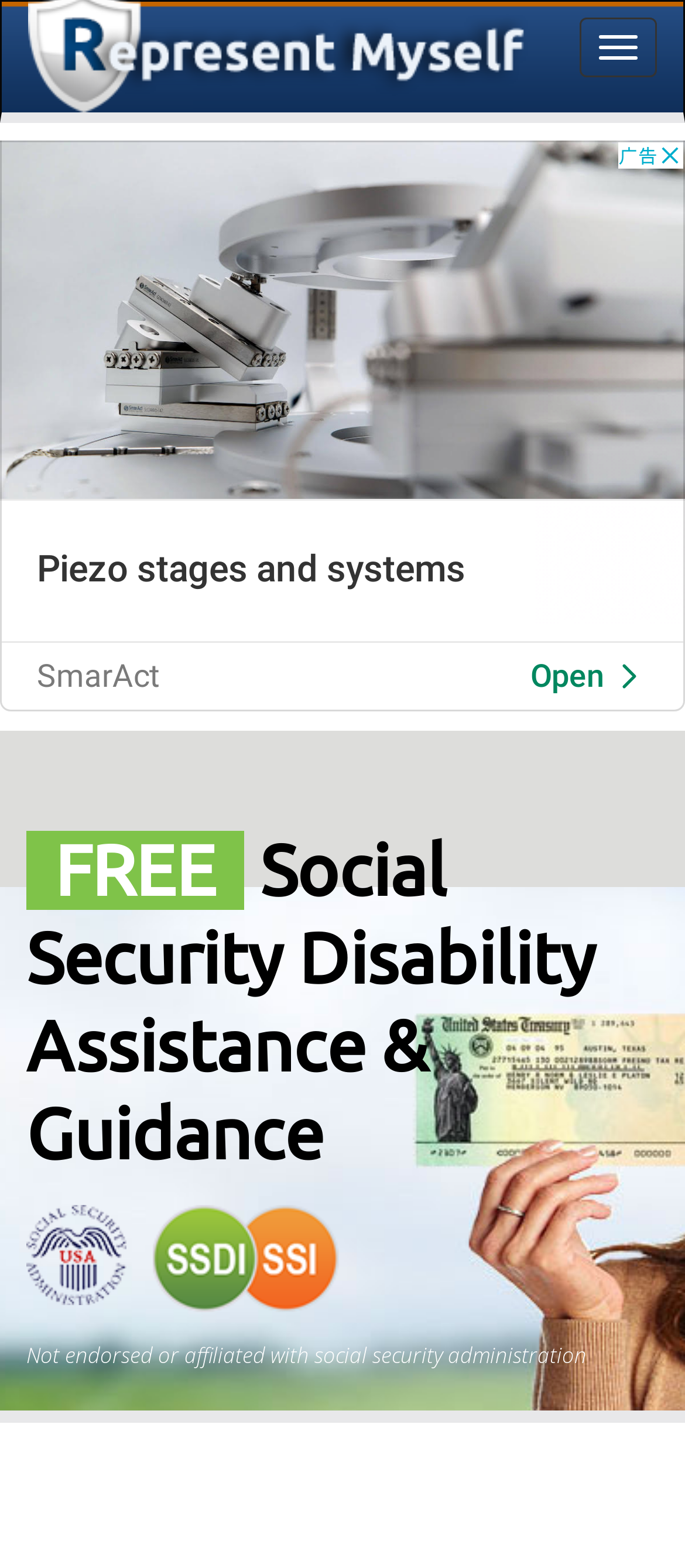What is the main topic of this webpage?
Provide a comprehensive and detailed answer to the question.

The main topic of this webpage is Social Security Disability, which is indicated by the static text 'Social Security Disability' with a bounding box of [0.038, 0.53, 0.869, 0.636]. This text is prominently displayed on the webpage, suggesting that it is the primary topic.